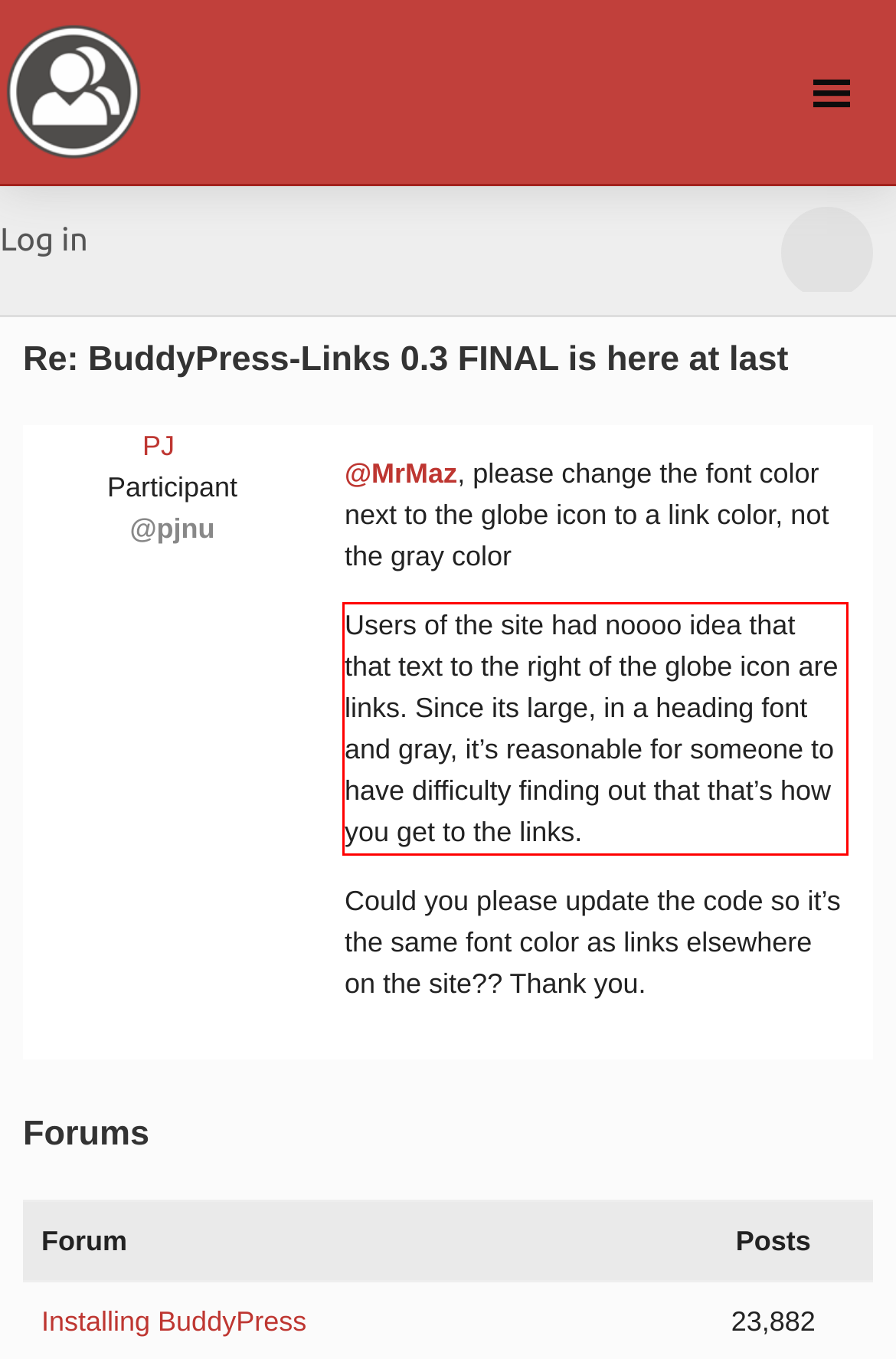Identify and transcribe the text content enclosed by the red bounding box in the given screenshot.

Users of the site had noooo idea that that text to the right of the globe icon are links. Since its large, in a heading font and gray, it’s reasonable for someone to have difficulty finding out that that’s how you get to the links.